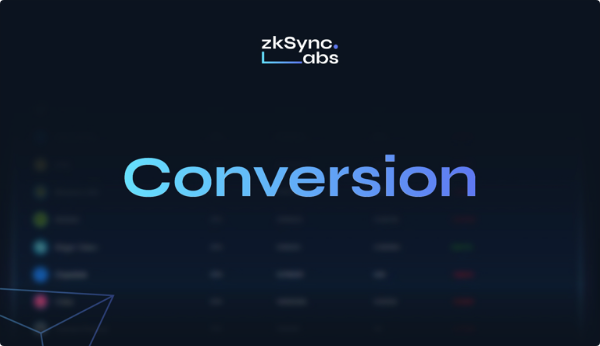What is the purpose of this graphic?
Using the image as a reference, answer with just one word or a short phrase.

Illustrating token conversion